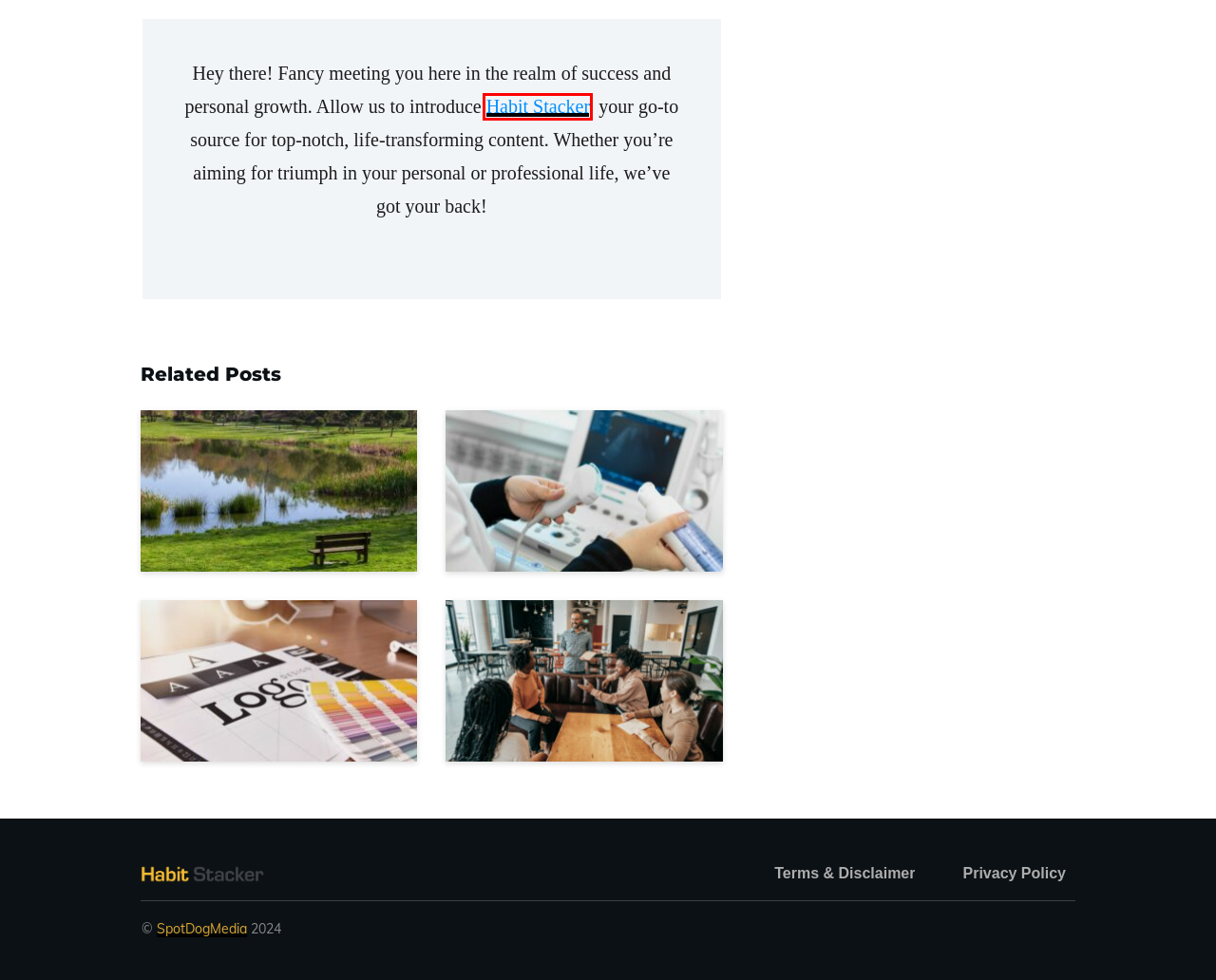You are given a screenshot of a webpage within which there is a red rectangle bounding box. Please choose the best webpage description that matches the new webpage after clicking the selected element in the bounding box. Here are the options:
A. Privacy Policy - Spot Dog Media
B. Fintech News for Your Coffee Break
C. What Is a Brand Message and Why It Matters
D. Habit Stacker: Building Successful Habits One Day At A Time
E. Customising Incentive Programs to Meet Business Goals - Habit Stacker
F. Building Up: Why Infrastructure Benefits Local Communities
G. Terms & Disclaimer - Spot Dog Media
H. How To Start a Medical Practice on the Right Foot

D